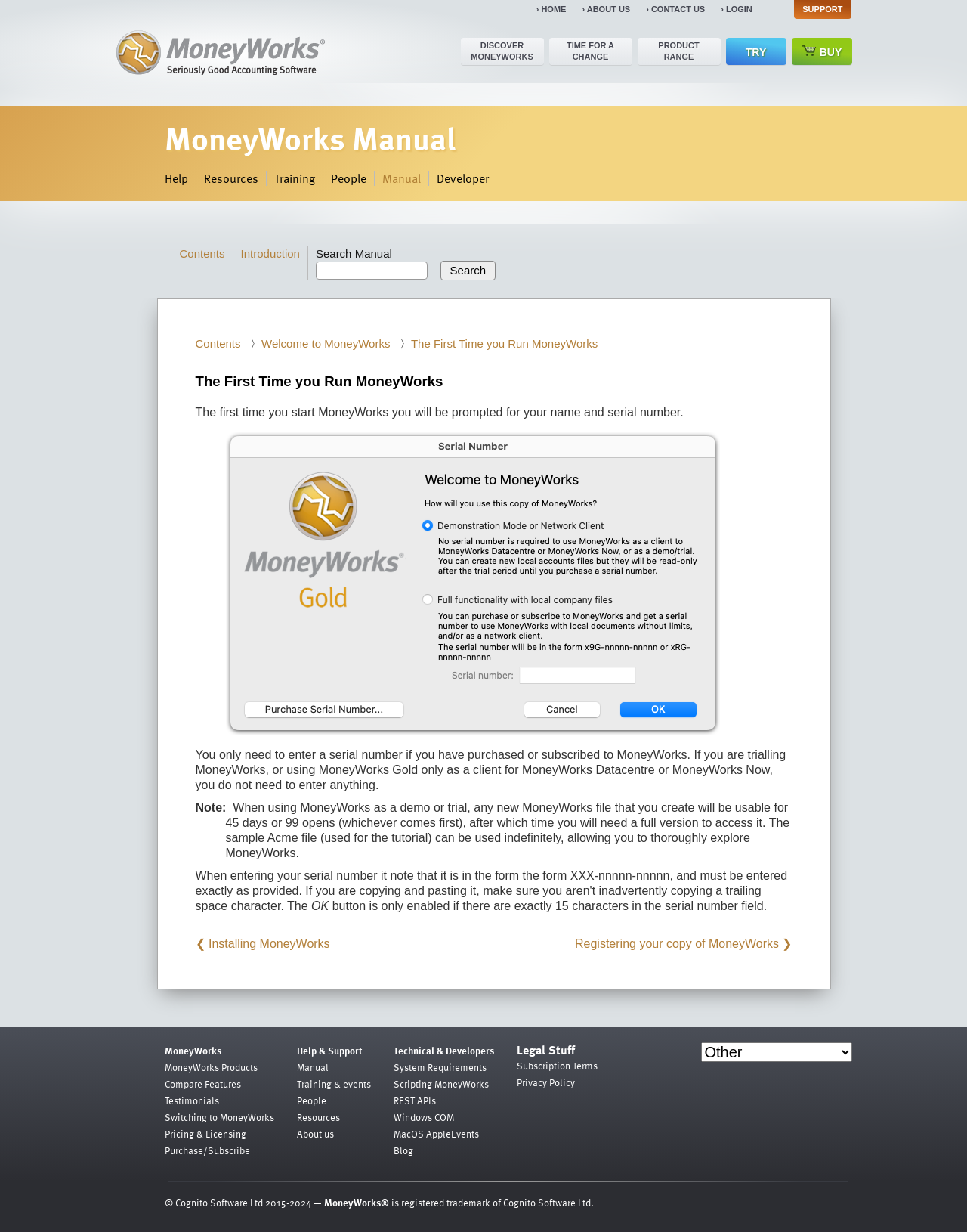Please locate the bounding box coordinates of the element that should be clicked to achieve the given instruction: "Click on the 'REGISTERING YOUR COPY OF MONEYWORKS ❯' link".

[0.595, 0.76, 0.819, 0.772]